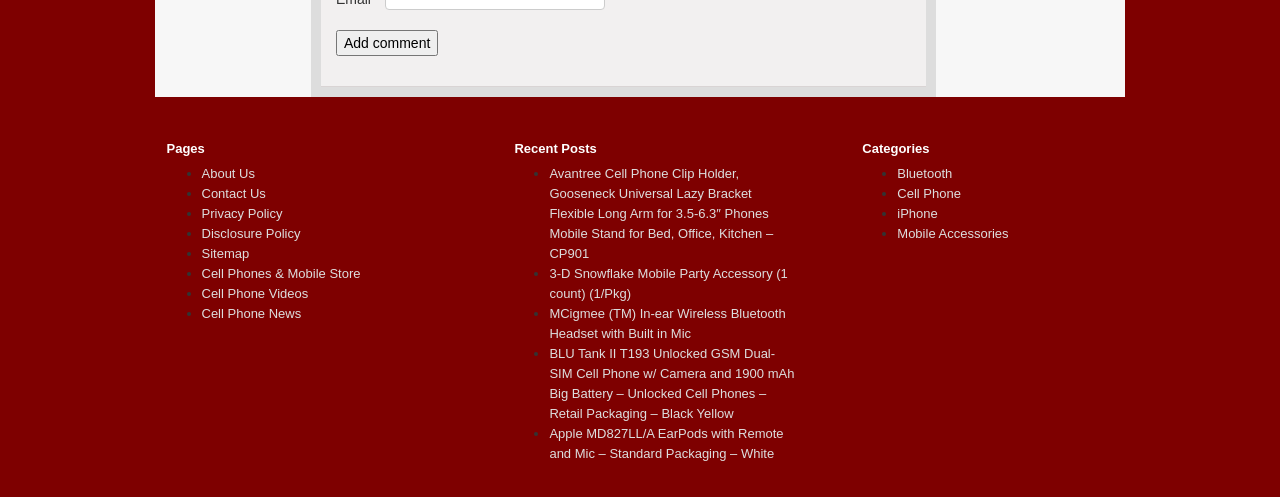Please determine the bounding box of the UI element that matches this description: About Us. The coordinates should be given as (top-left x, top-left y, bottom-right x, bottom-right y), with all values between 0 and 1.

[0.157, 0.329, 0.349, 0.37]